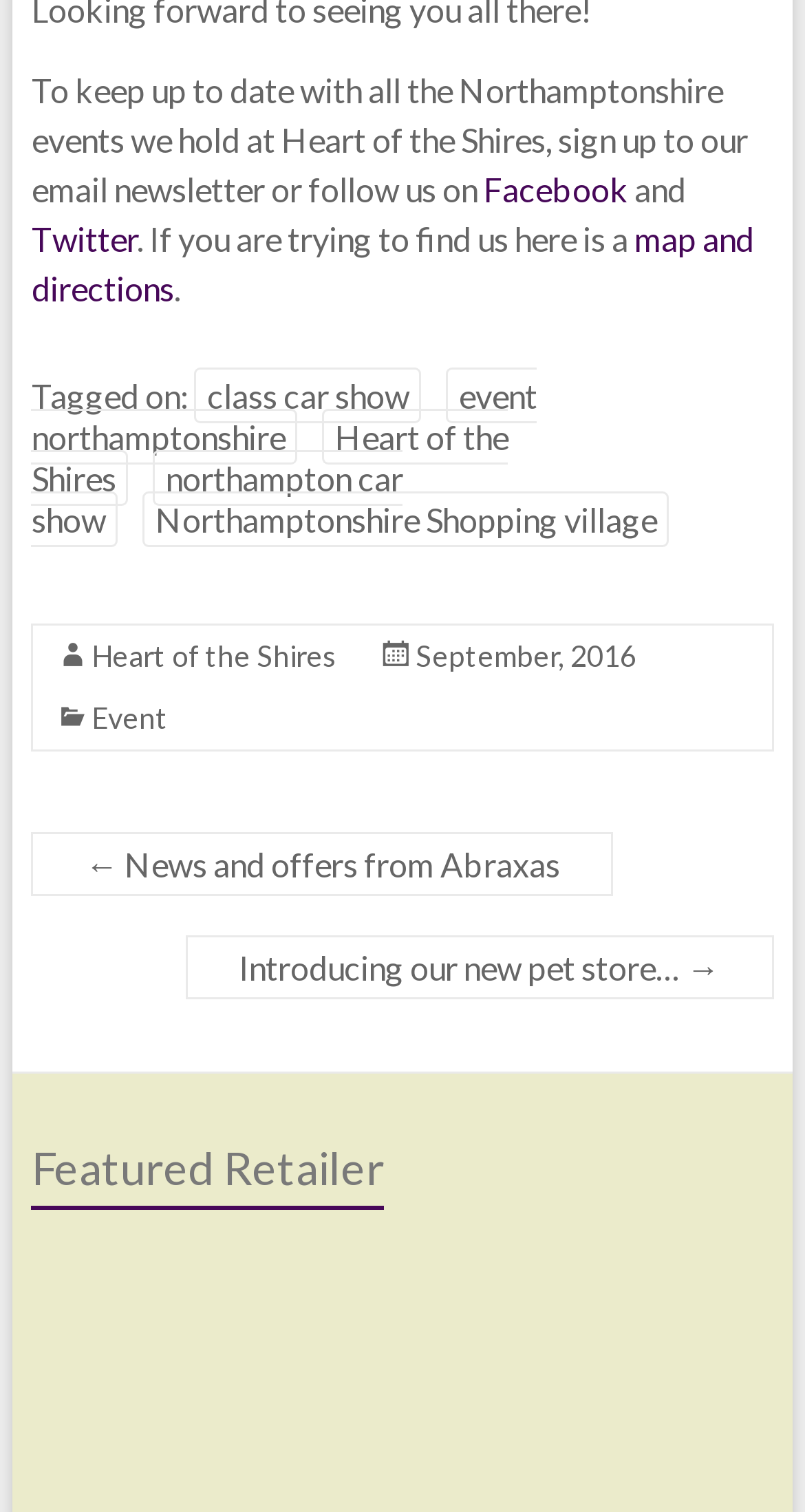Locate the bounding box coordinates of the element you need to click to accomplish the task described by this instruction: "Go to the previous news and offers from Abraxas".

[0.039, 0.55, 0.762, 0.593]